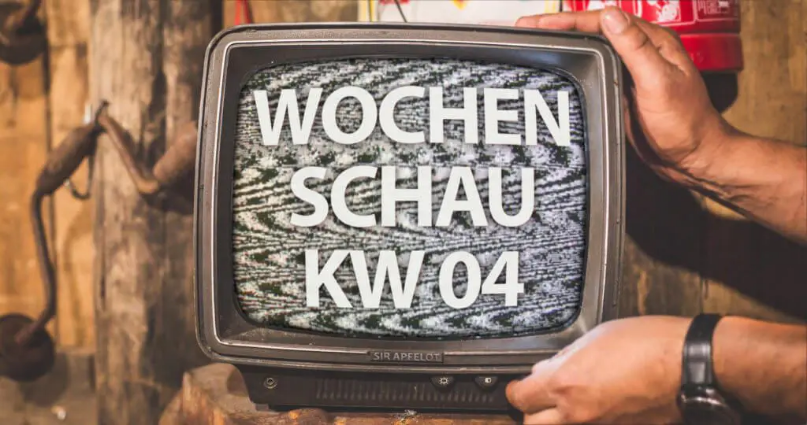Please look at the image and answer the question with a detailed explanation: What type of environment is in the background?

The background indicates an informal environment, possibly a workshop or a rustic setting, adding to the charm of the image.